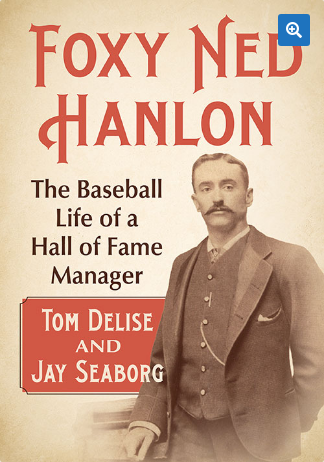What is the tone evoked by the book cover design?
Give a single word or phrase answer based on the content of the image.

nostalgic